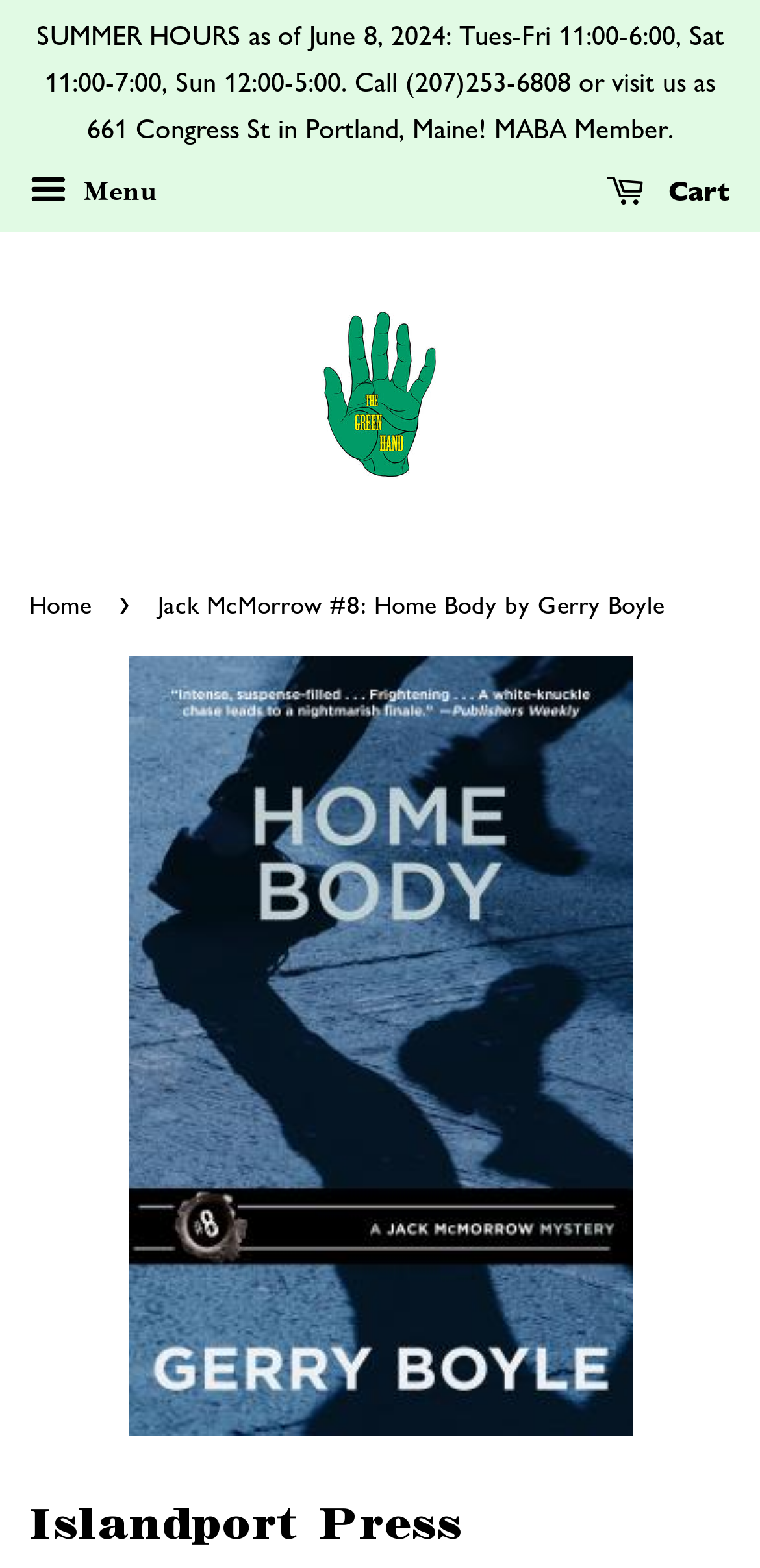What is the name of the bookshop?
Answer briefly with a single word or phrase based on the image.

Green Hand Bookshop